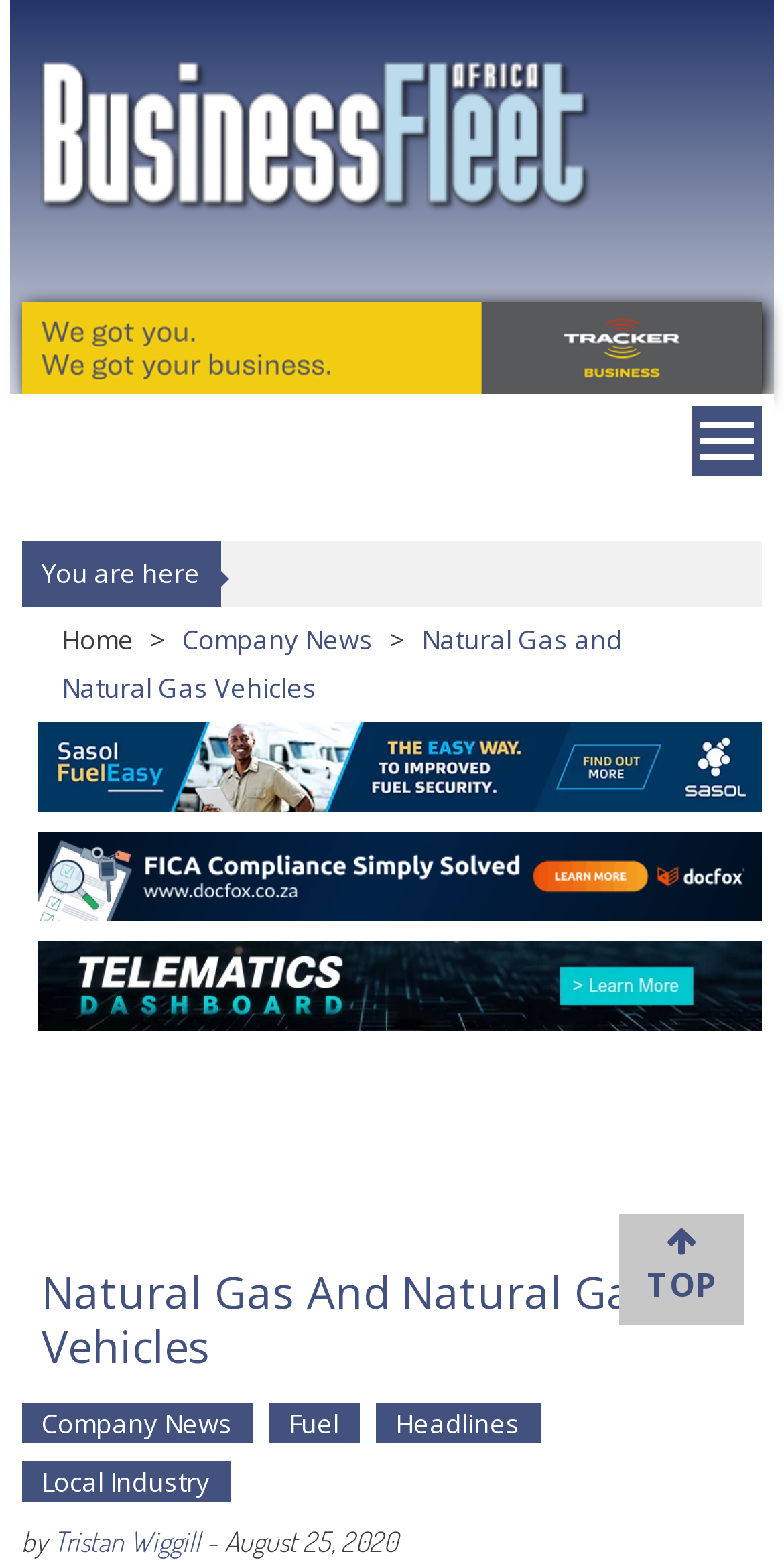When was the article published?
Please use the visual content to give a single word or phrase answer.

August 25, 2020